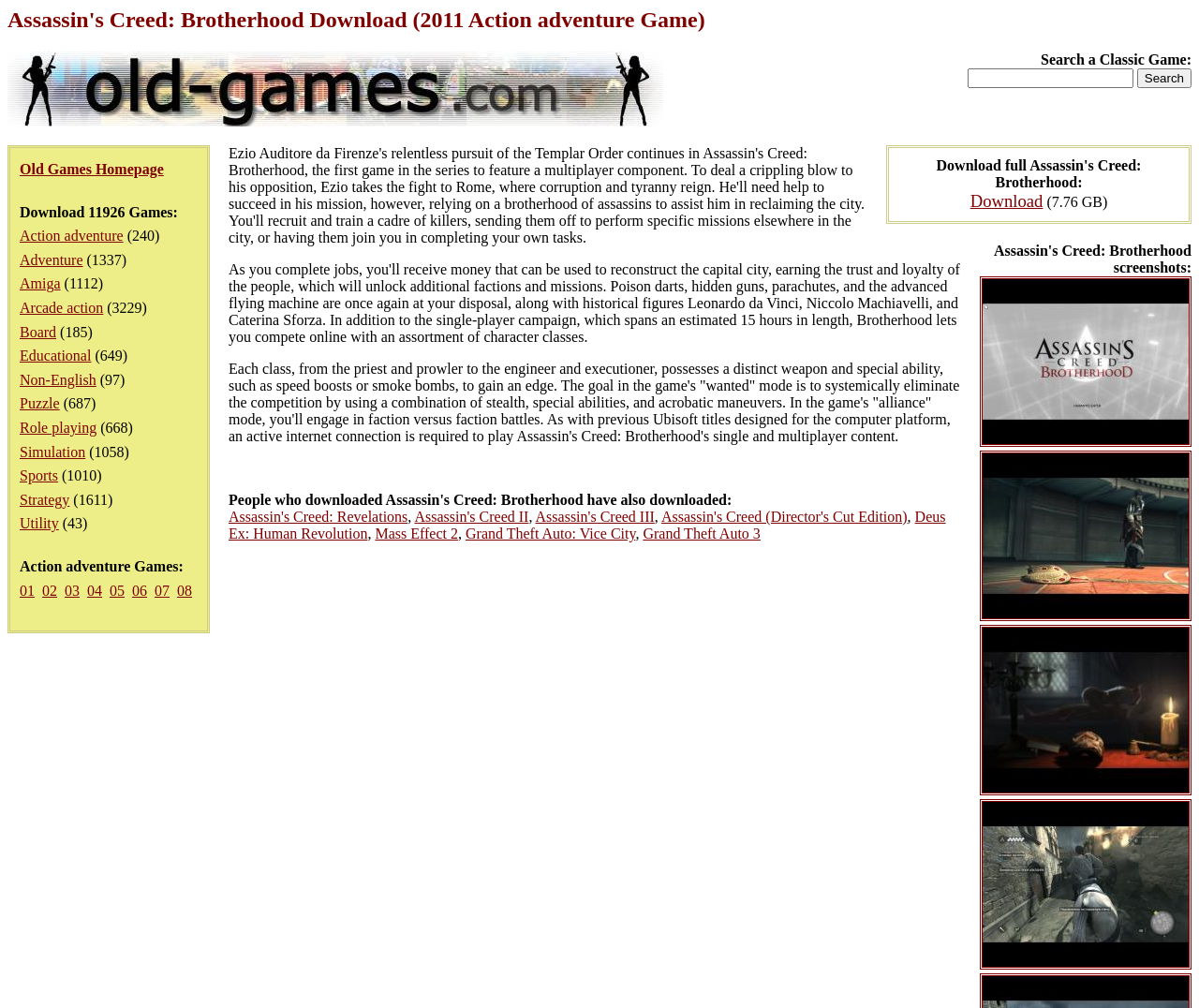What is the purpose of the 'Search' button?
Please answer the question as detailed as possible based on the image.

I determined the answer by looking at the text 'Search a Classic Game:' which is located above the 'Search' button, indicating that the purpose of the button is to search for a classic game.